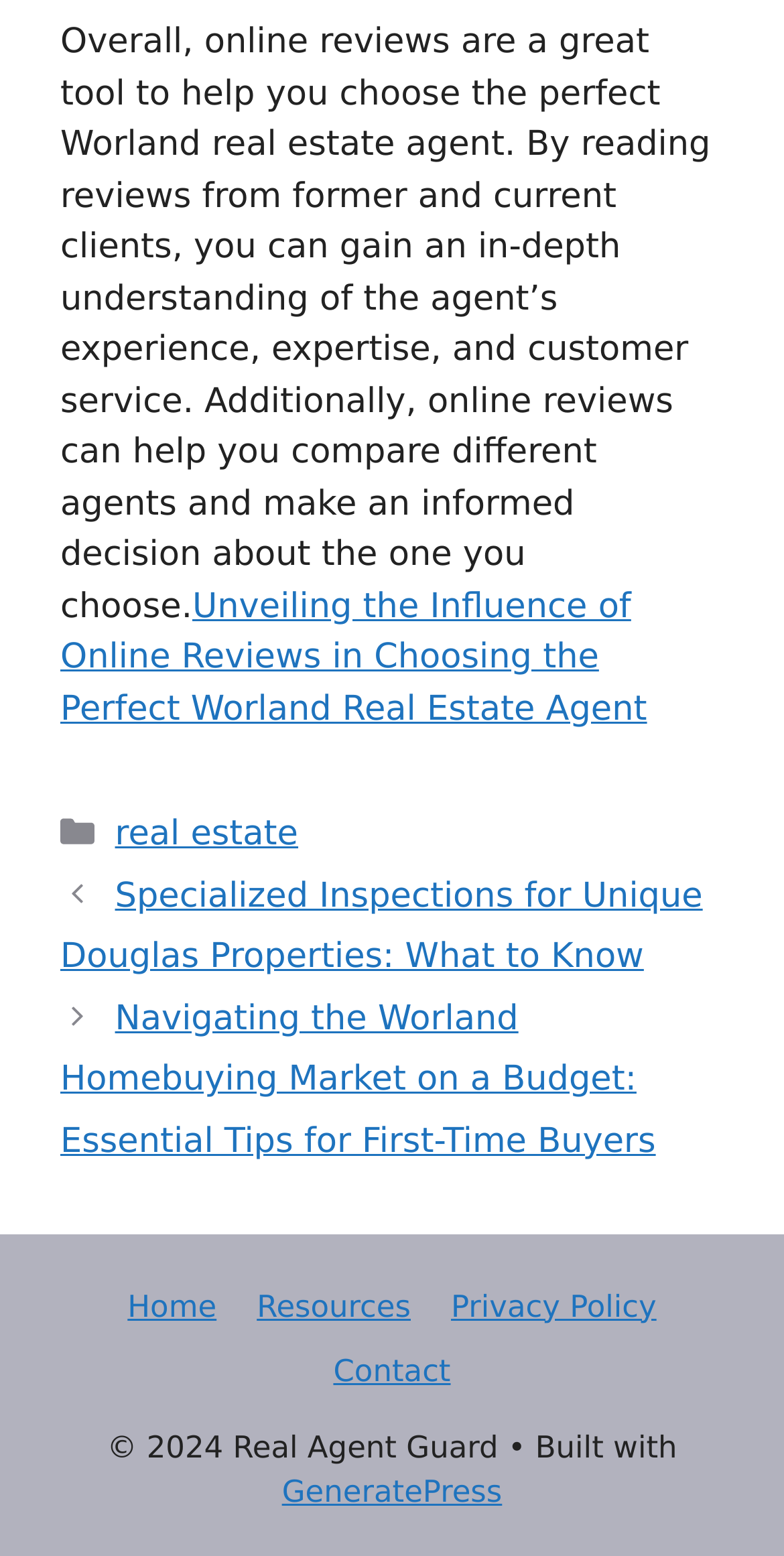Please find the bounding box for the UI element described by: "GeneratePress".

[0.36, 0.947, 0.64, 0.97]